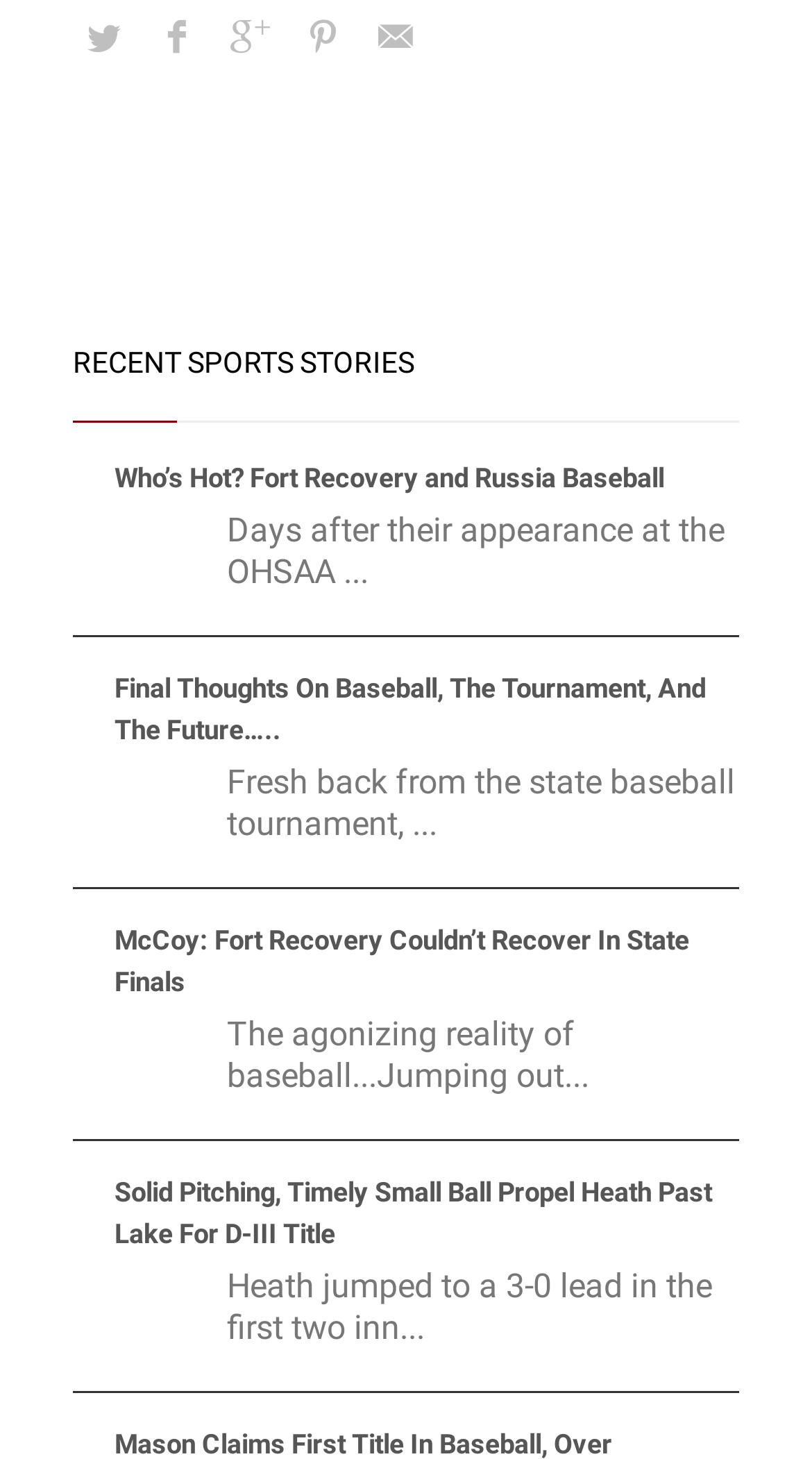What is the sport featured in all the stories?
By examining the image, provide a one-word or phrase answer.

Baseball